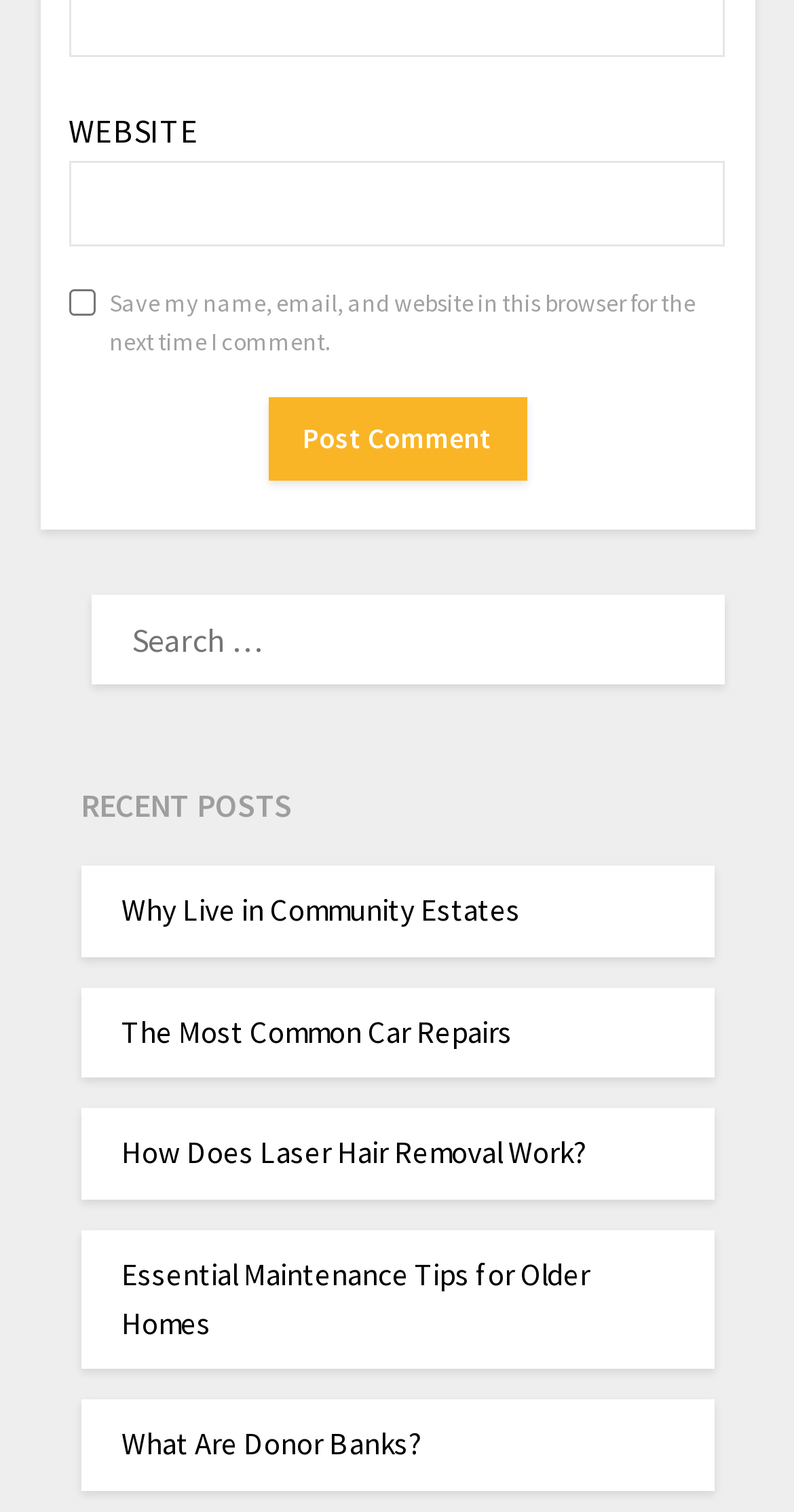Determine the bounding box coordinates of the clickable region to execute the instruction: "post a comment". The coordinates should be four float numbers between 0 and 1, denoted as [left, top, right, bottom].

[0.337, 0.263, 0.663, 0.318]